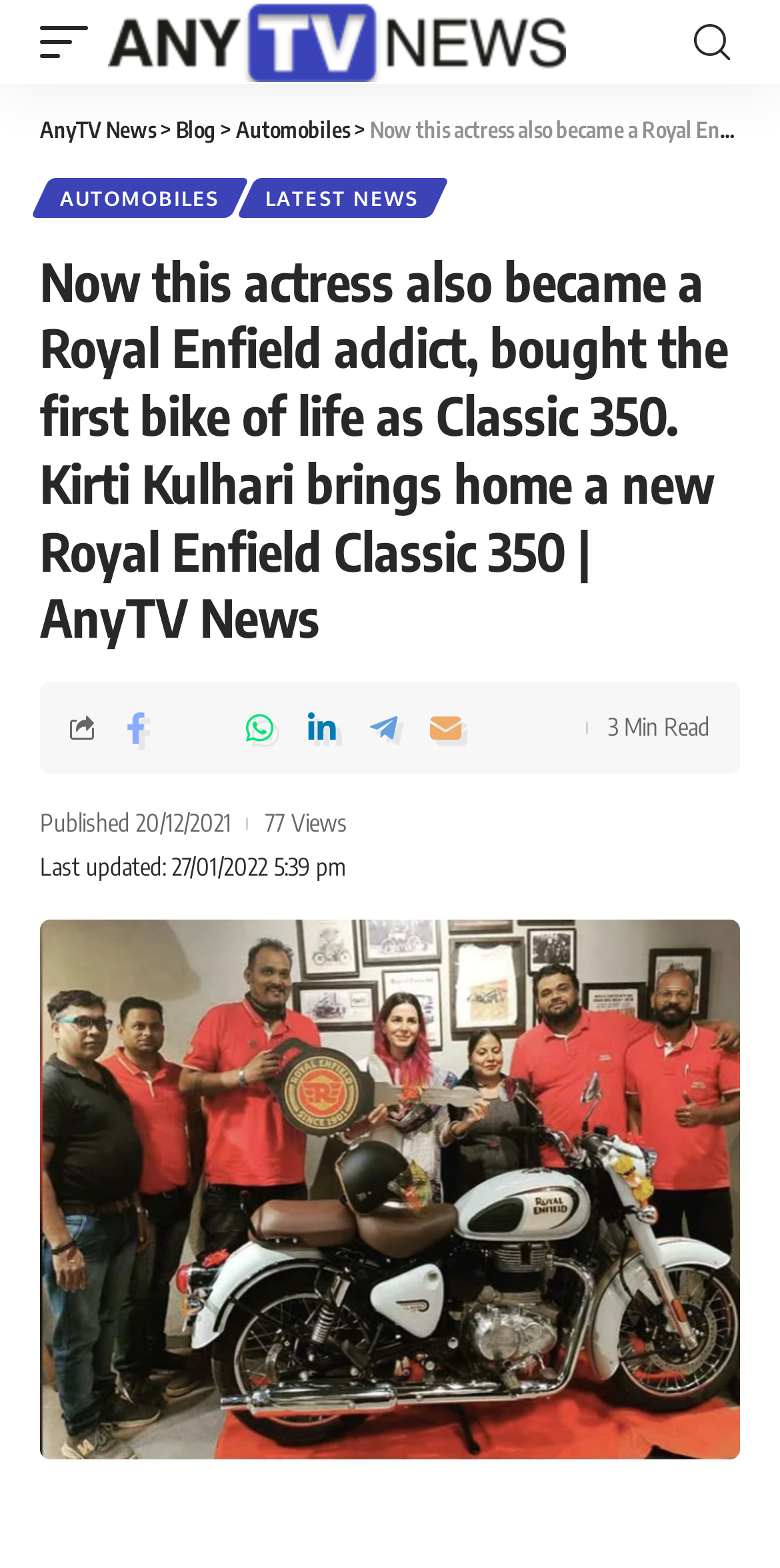Please specify the bounding box coordinates in the format (top-left x, top-left y, bottom-right x, bottom-right y), with all values as floating point numbers between 0 and 1. Identify the bounding box of the UI element described by: Automobiles

[0.051, 0.113, 0.307, 0.138]